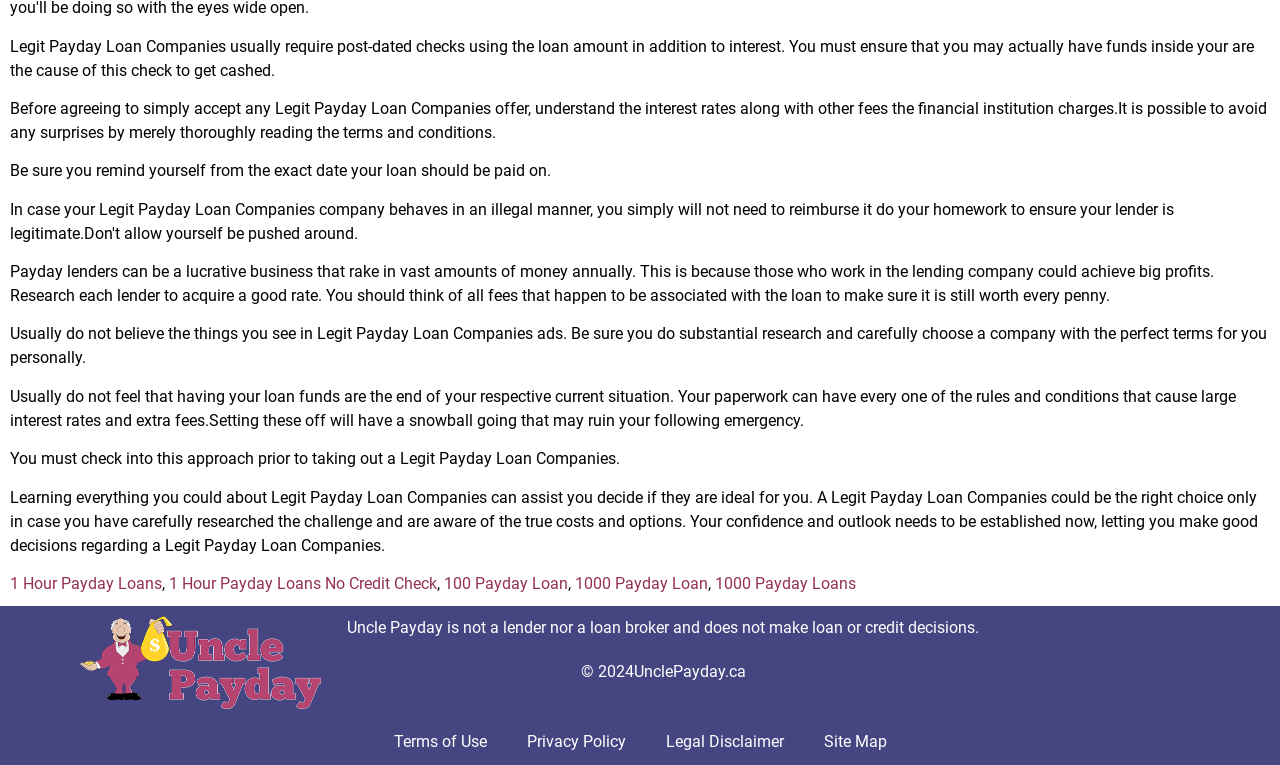What is the purpose of reminding yourself of the loan payment date?
Provide a thorough and detailed answer to the question.

The webpage advises you to remind yourself of the exact date your loan should be paid on, implying that this is necessary to avoid late payment and potential penalties.